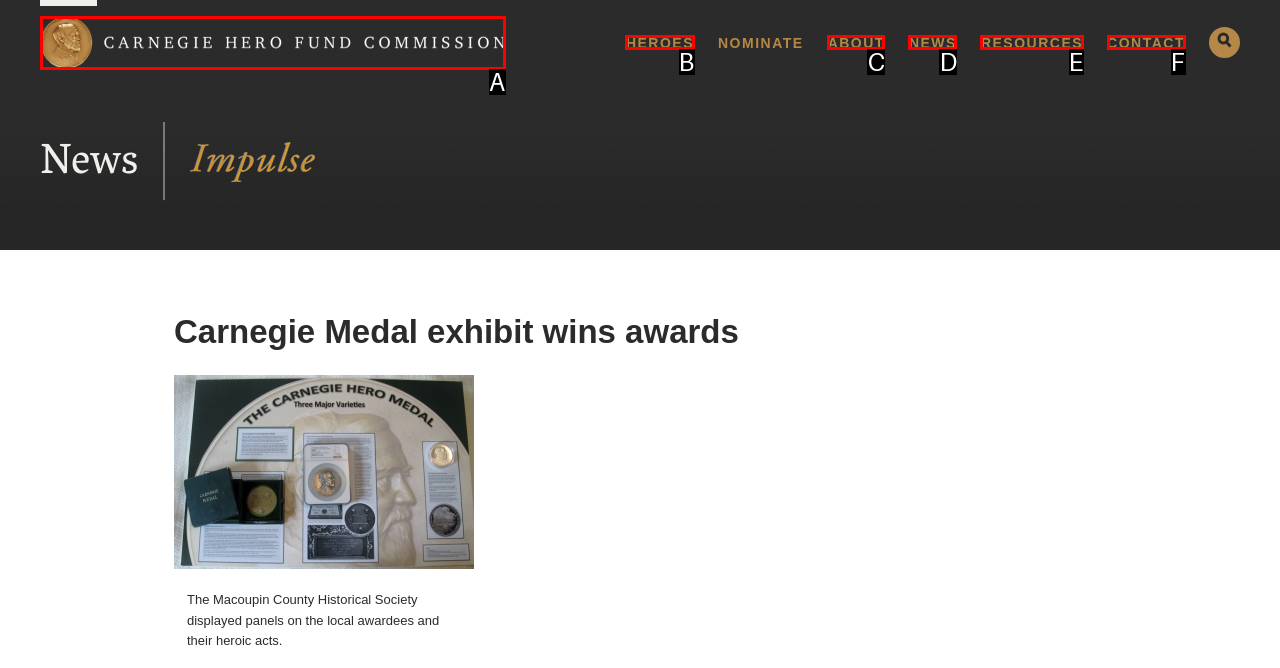Select the HTML element that matches the description: Carnegie Hero Fund Commission
Respond with the letter of the correct choice from the given options directly.

A